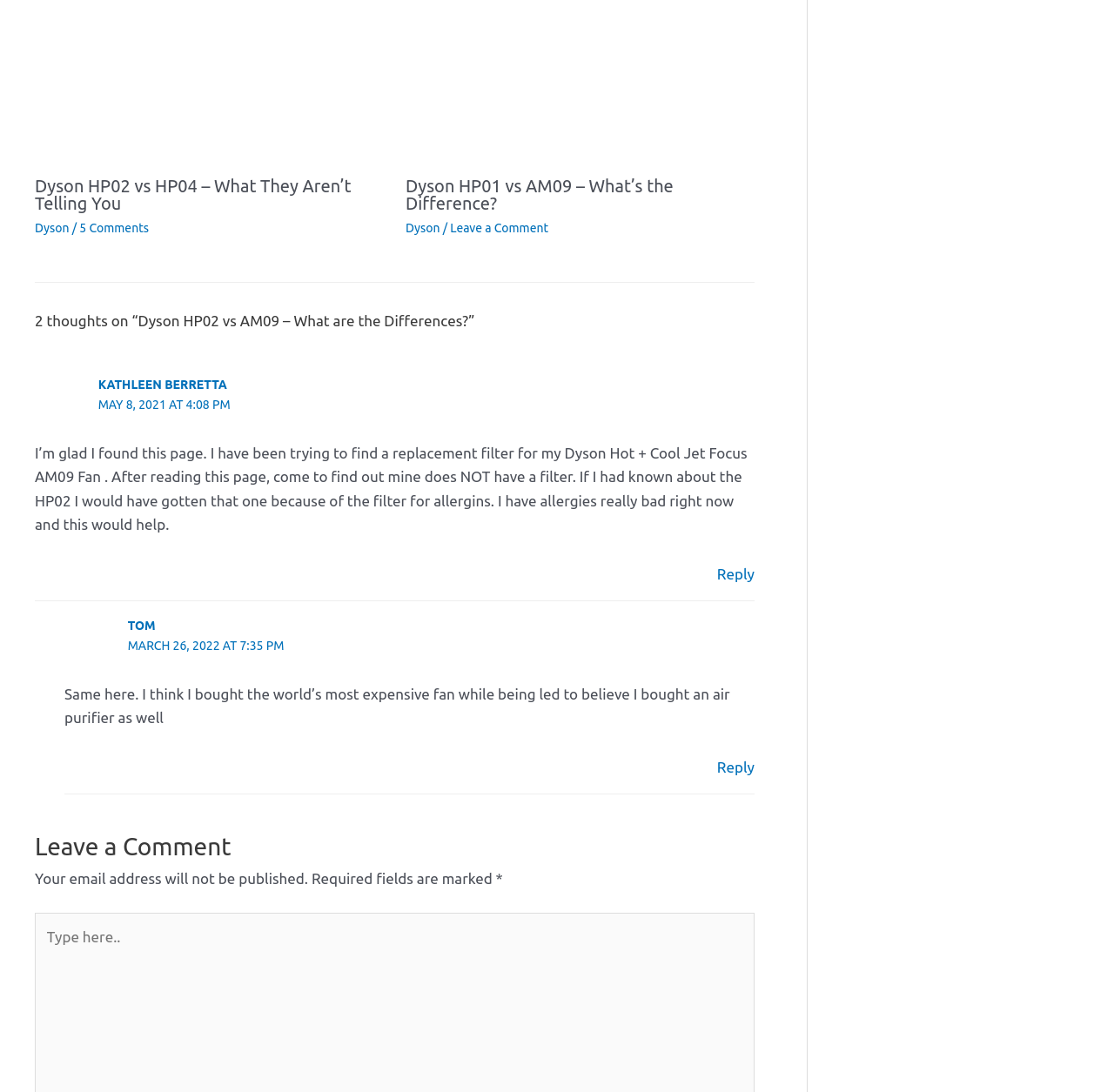How many comments are there on the first article?
Based on the image, give a concise answer in the form of a single word or short phrase.

5